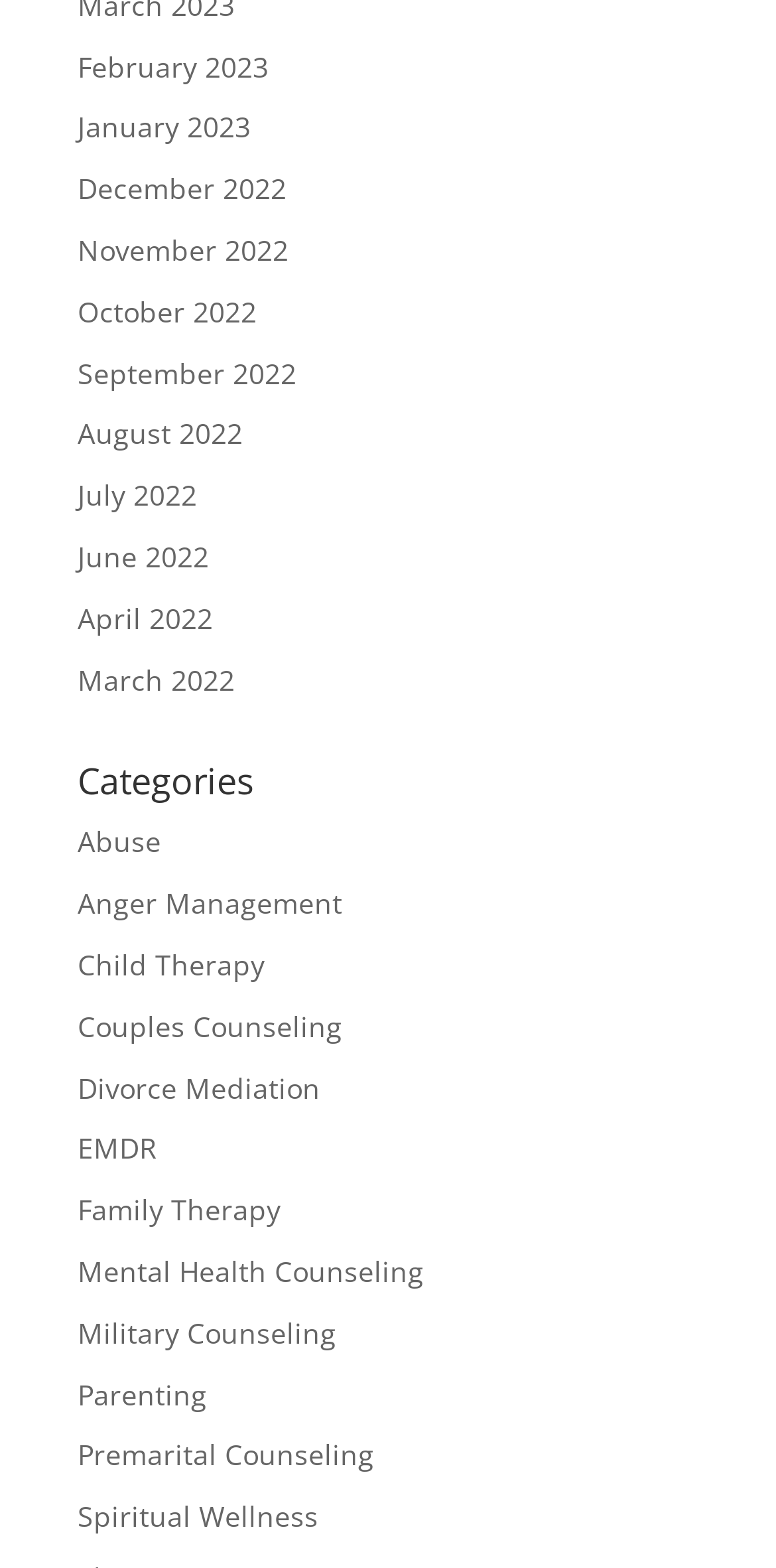Please answer the following question using a single word or phrase: 
Is there a category for 'Couples Counseling'?

Yes